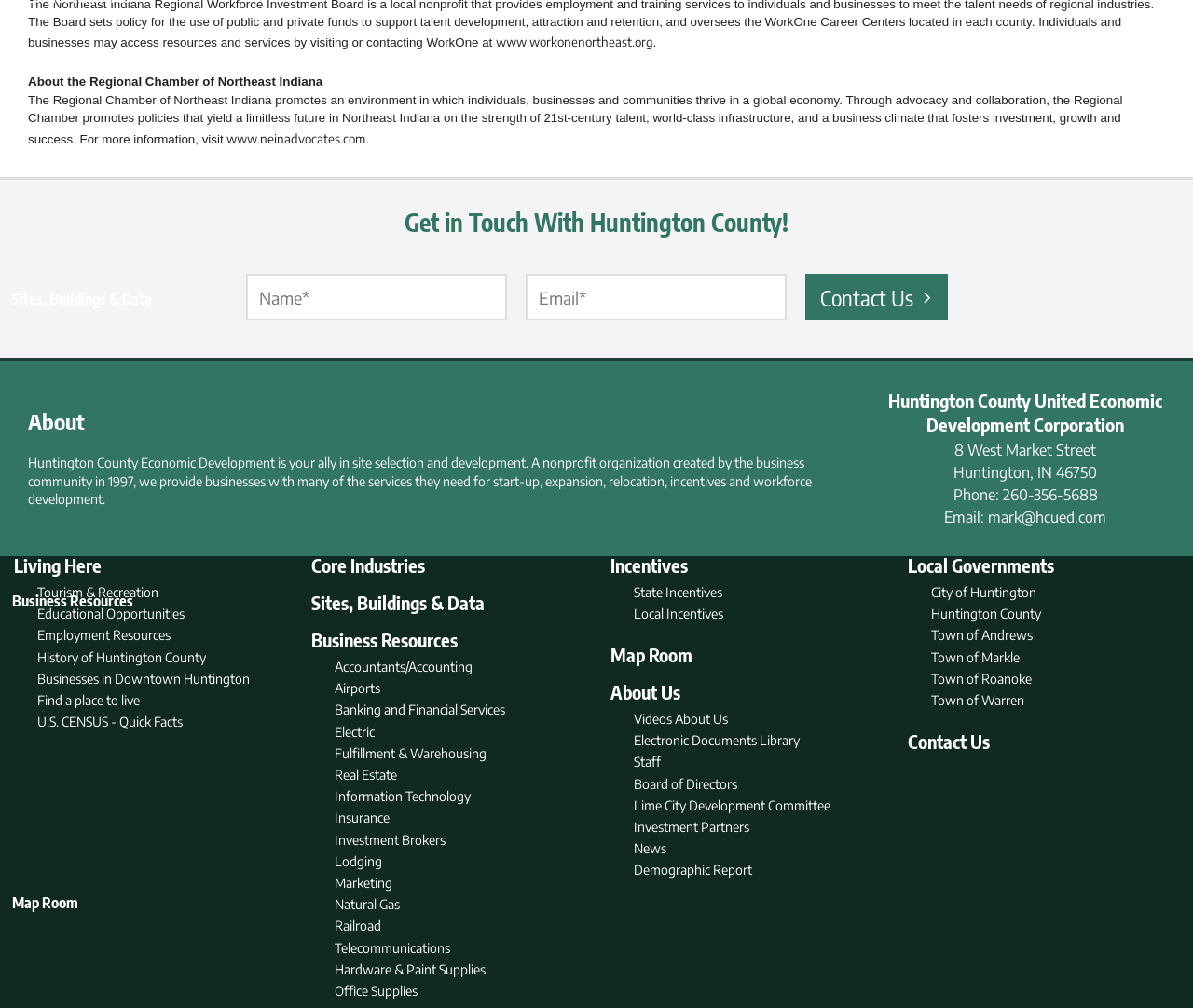What is the email address of the organization? Examine the screenshot and reply using just one word or a brief phrase.

mark@hcued.com